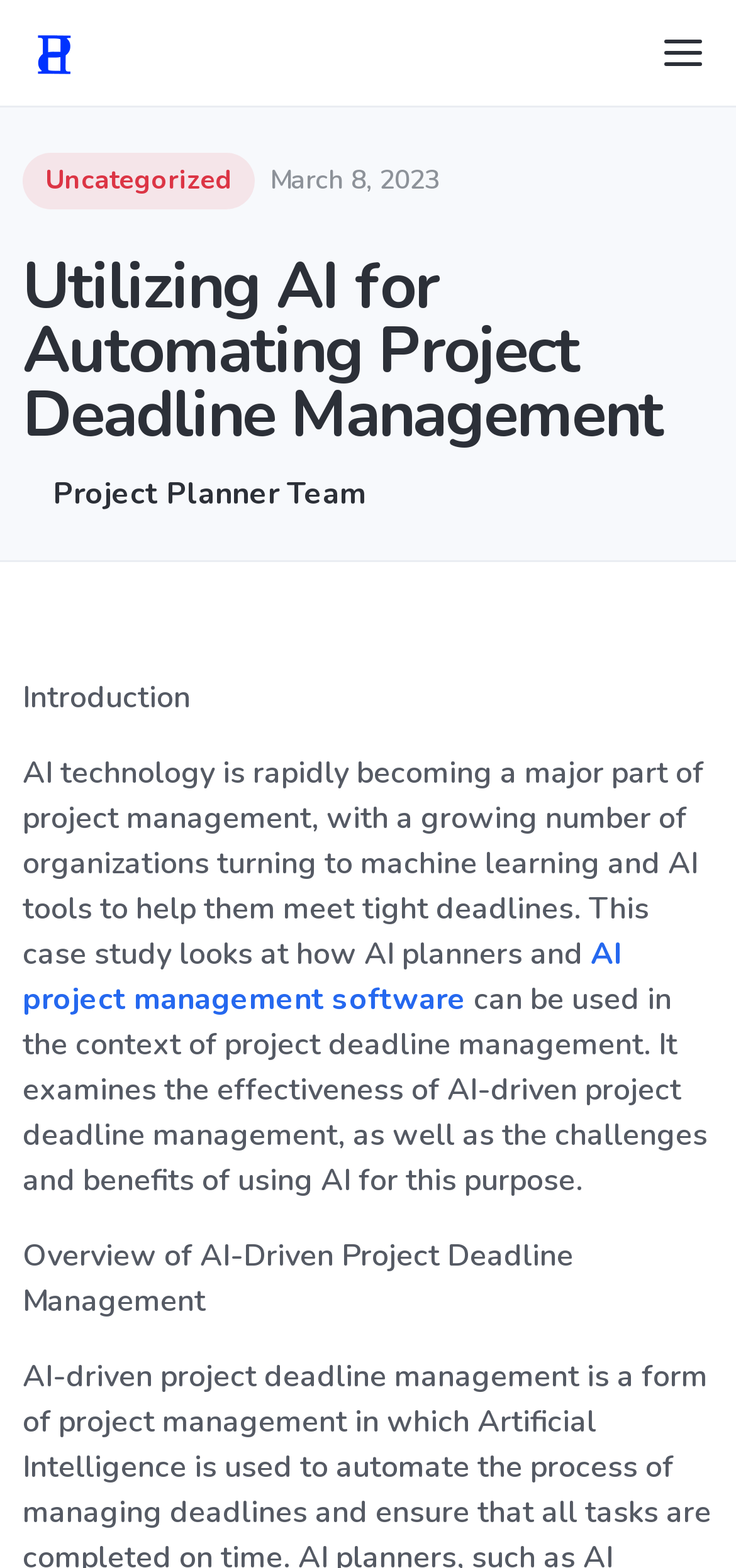Respond to the question with just a single word or phrase: 
What is the direction of the arrow icon?

Up